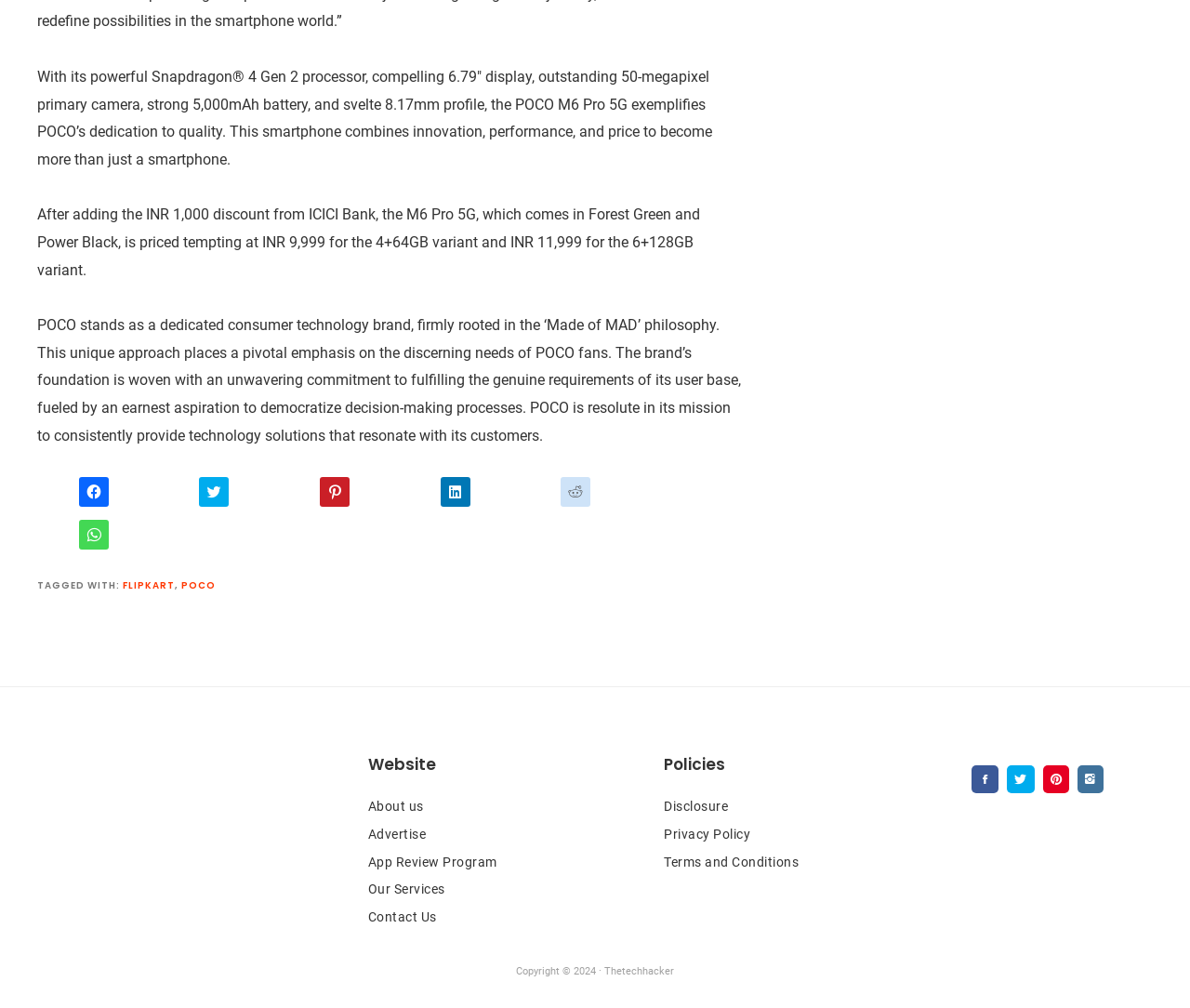Identify the bounding box coordinates of the area you need to click to perform the following instruction: "Go to About us page".

[0.309, 0.793, 0.356, 0.808]